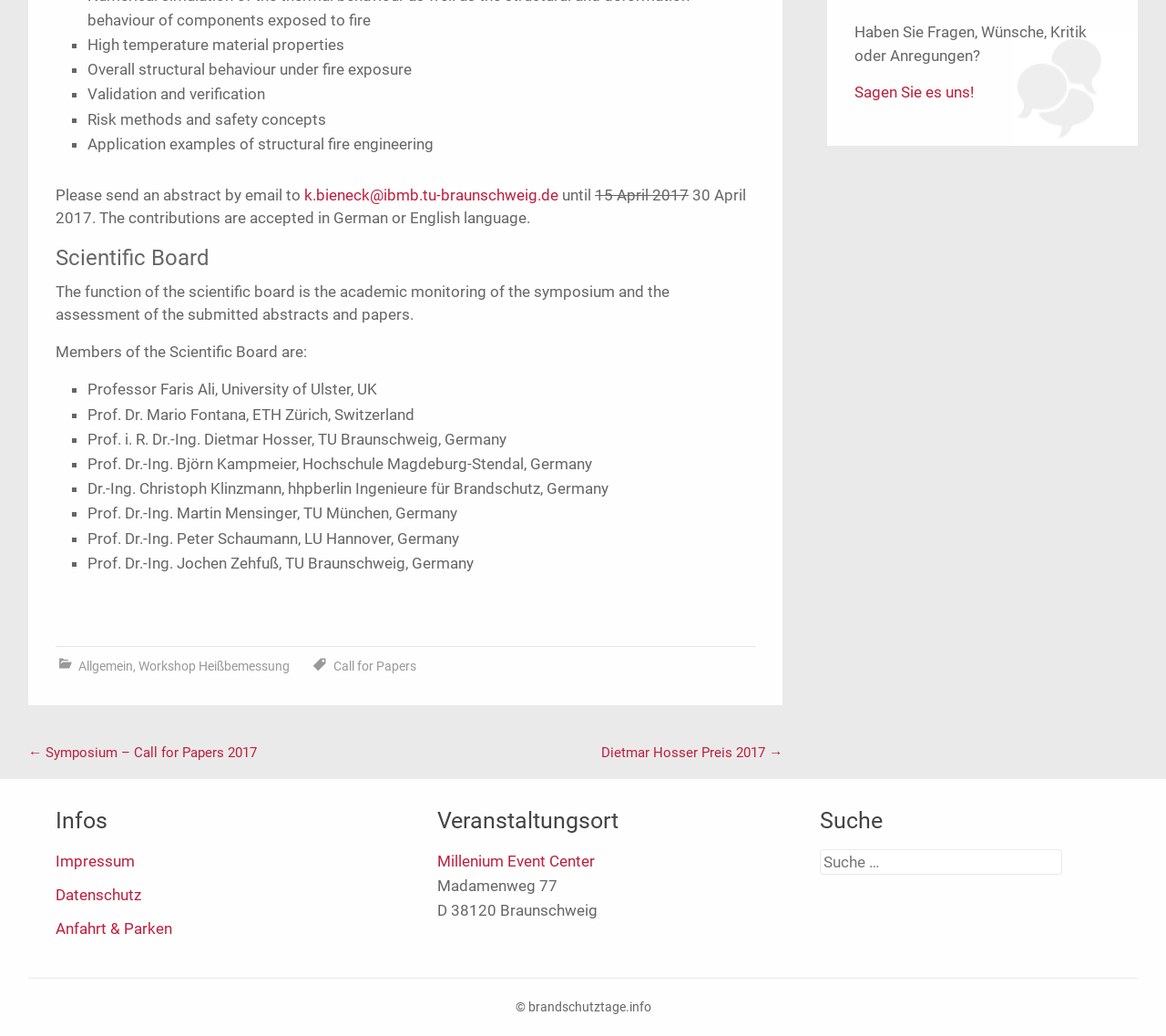Bounding box coordinates are given in the format (top-left x, top-left y, bottom-right x, bottom-right y). All values should be floating point numbers between 0 and 1. Provide the bounding box coordinate for the UI element described as: Allgemein

[0.067, 0.636, 0.114, 0.65]